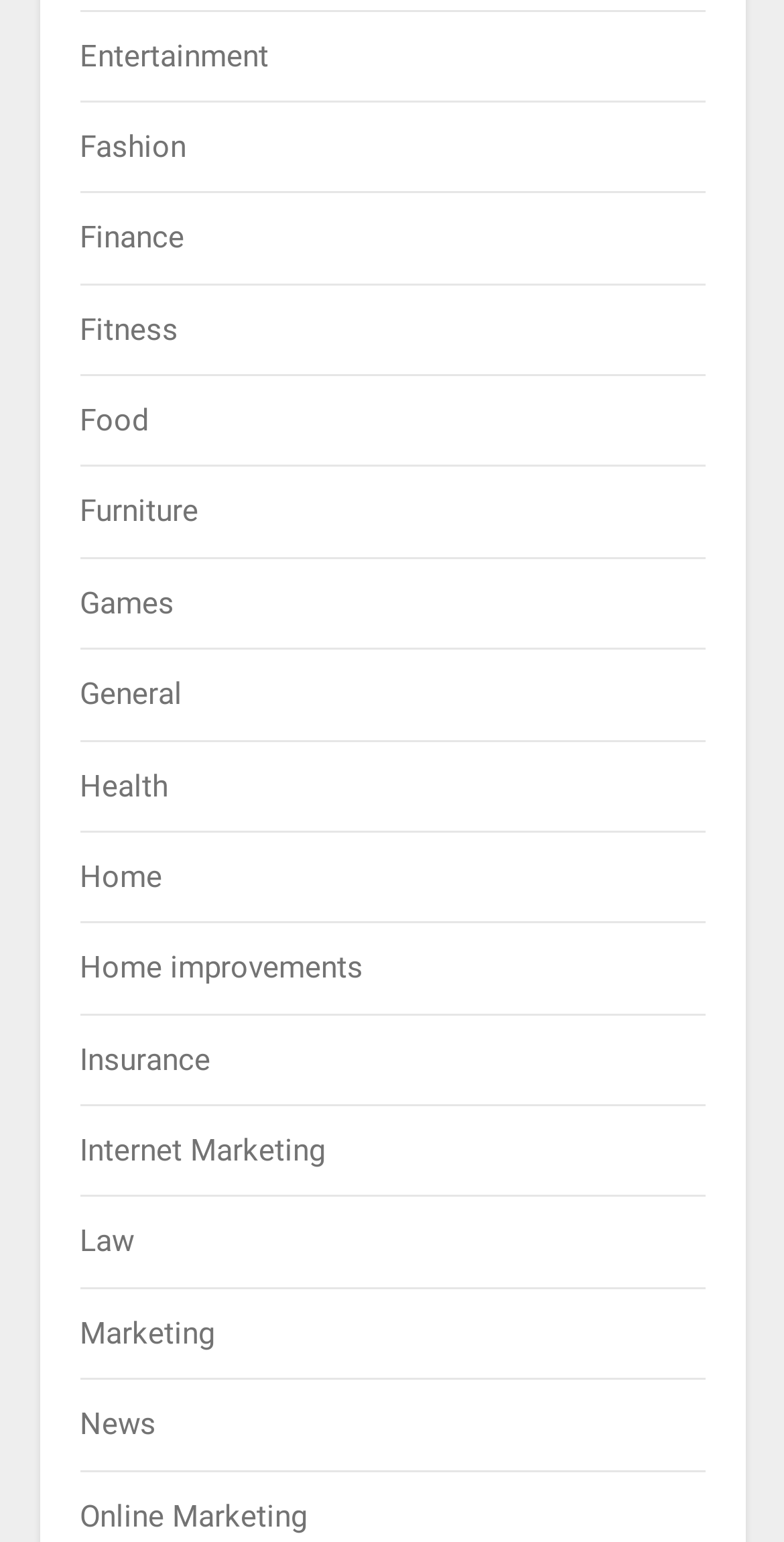Utilize the details in the image to give a detailed response to the question: How many categories are related to marketing?

By searching for links with 'Marketing' in their text, I found two categories: 'Marketing' and 'Internet Marketing'. These two categories are related to marketing.